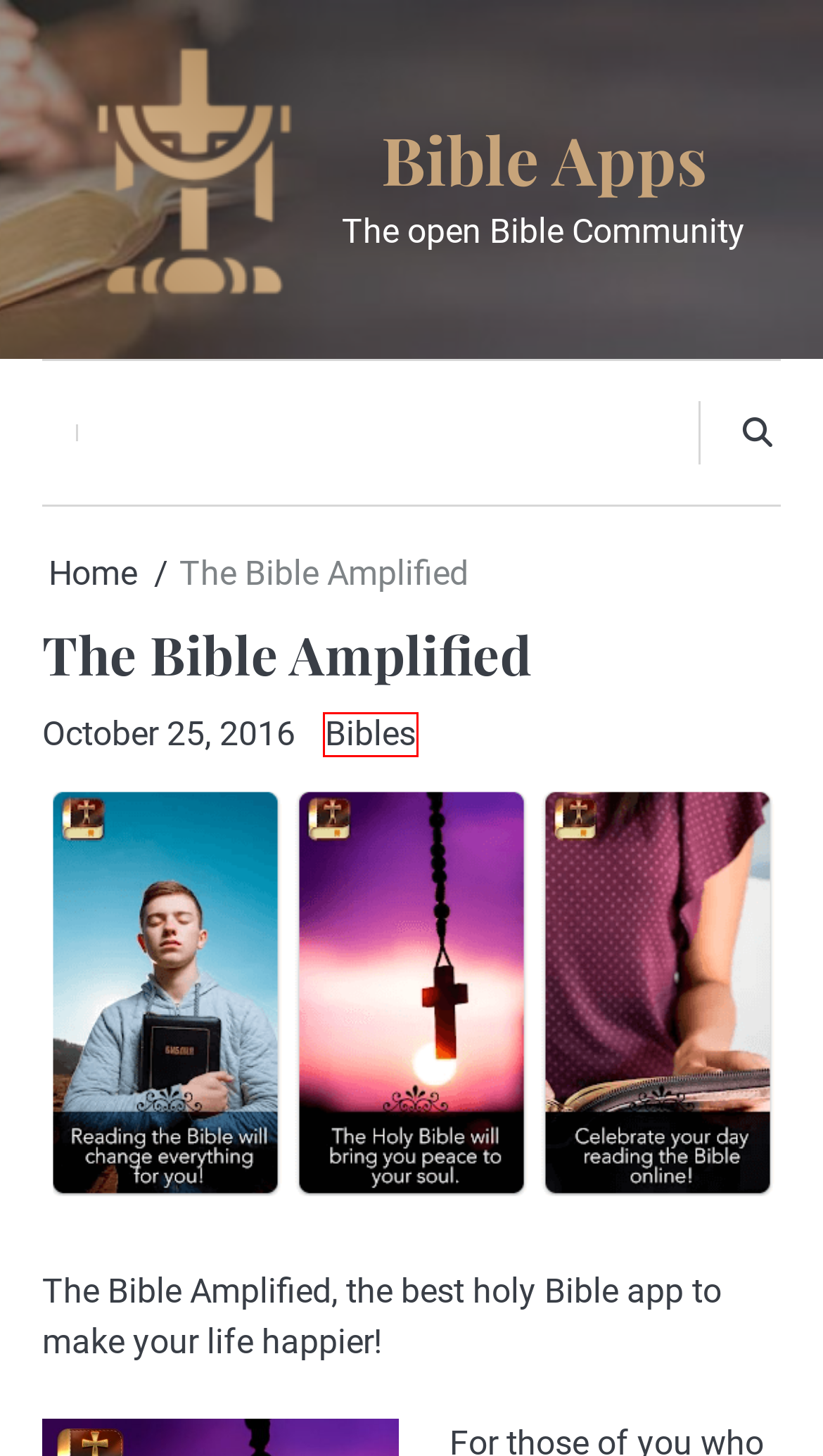You have been given a screenshot of a webpage, where a red bounding box surrounds a UI element. Identify the best matching webpage description for the page that loads after the element in the bounding box is clicked. Options include:
A. Catholic Bible Offline | Bible Apps
B. Bible is Free | Bible Apps
C. Bible Apps
D. Bibles | Bible Apps
E. Gratis Bybel in Afrikaans | Bible Apps
F. Bible | Bible Apps
G. Blog Tool, Publishing Platform, and CMS – WordPress.org
H. La Bibbia | Bible Apps

D